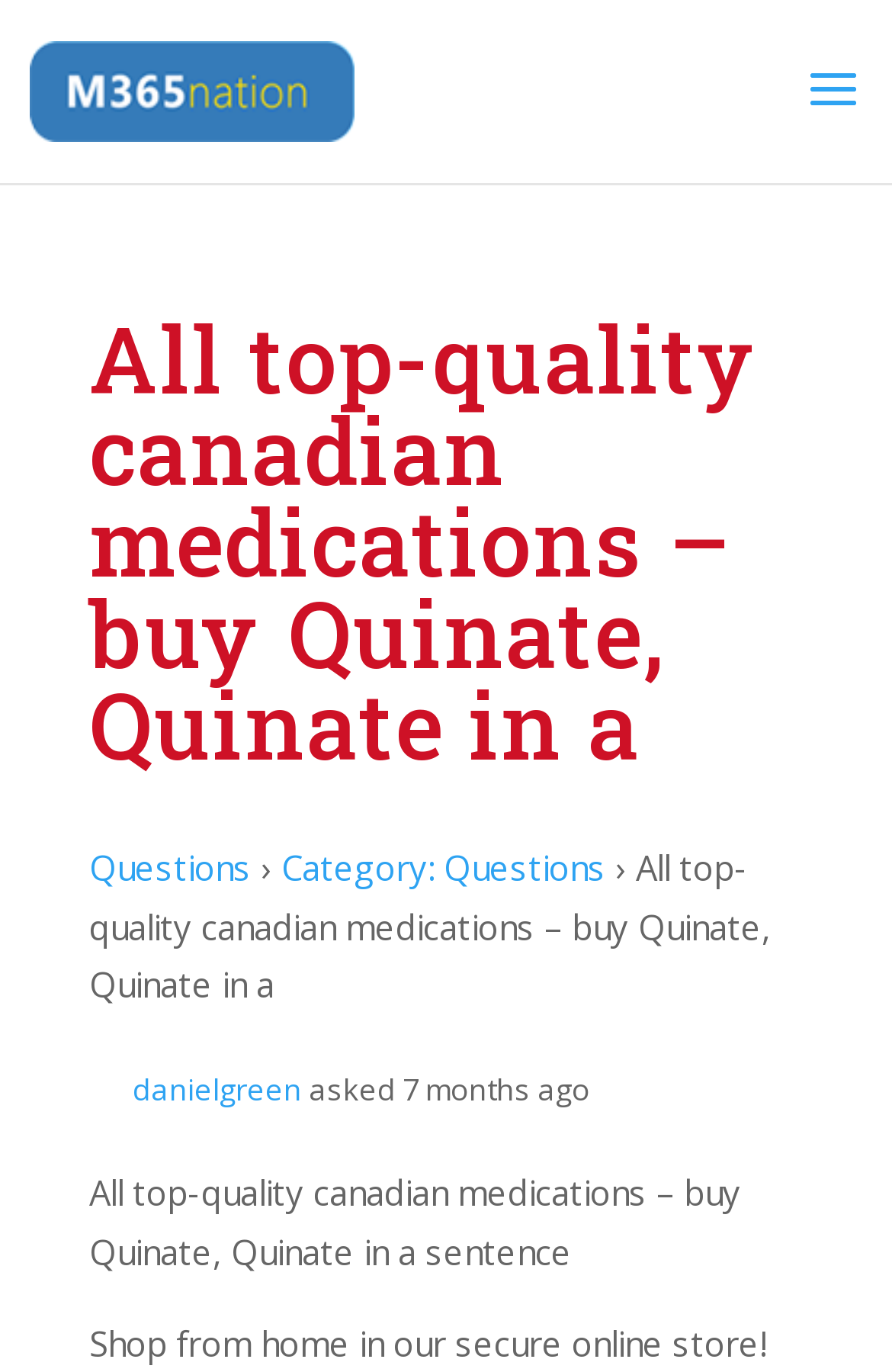How long ago was the question asked by danielgreen?
Identify the answer in the screenshot and reply with a single word or phrase.

7 months ago